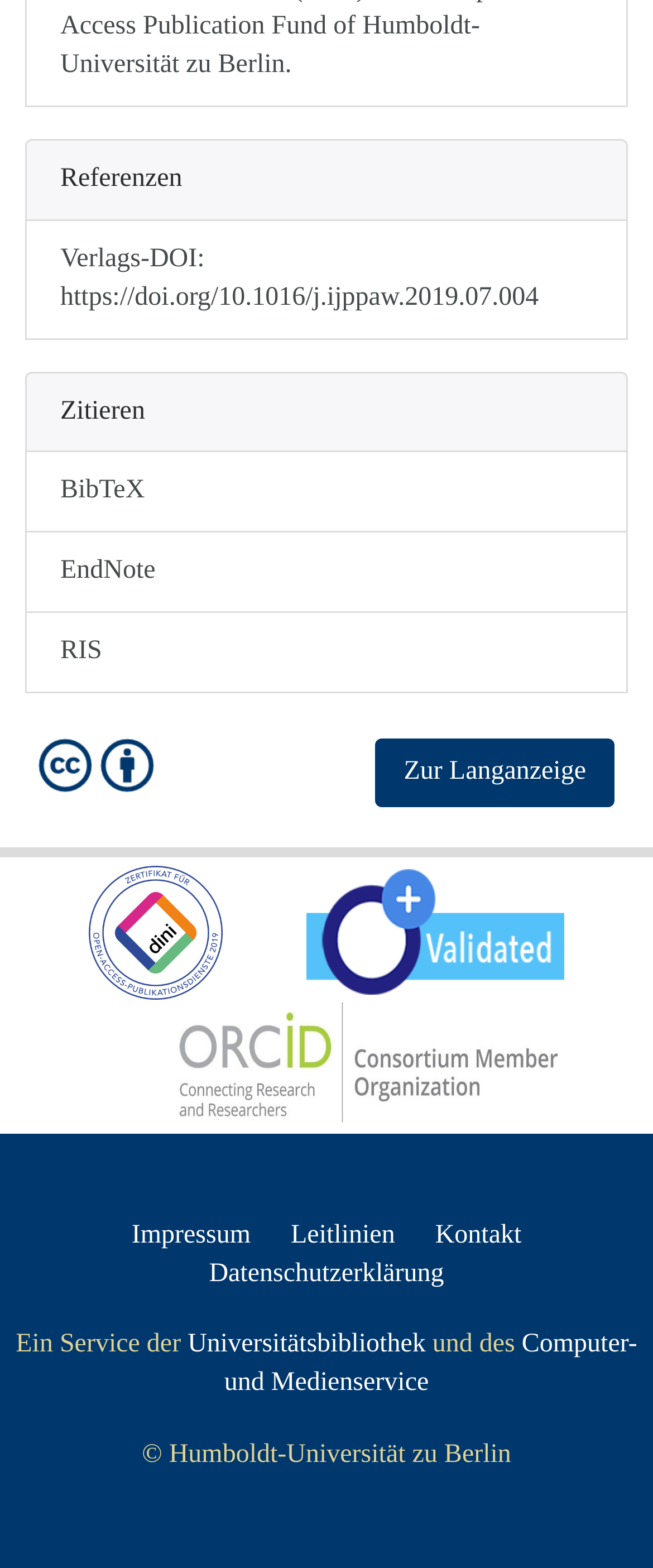Identify the bounding box coordinates for the element you need to click to achieve the following task: "Visit university library". Provide the bounding box coordinates as four float numbers between 0 and 1, in the form [left, top, right, bottom].

[0.287, 0.849, 0.652, 0.867]